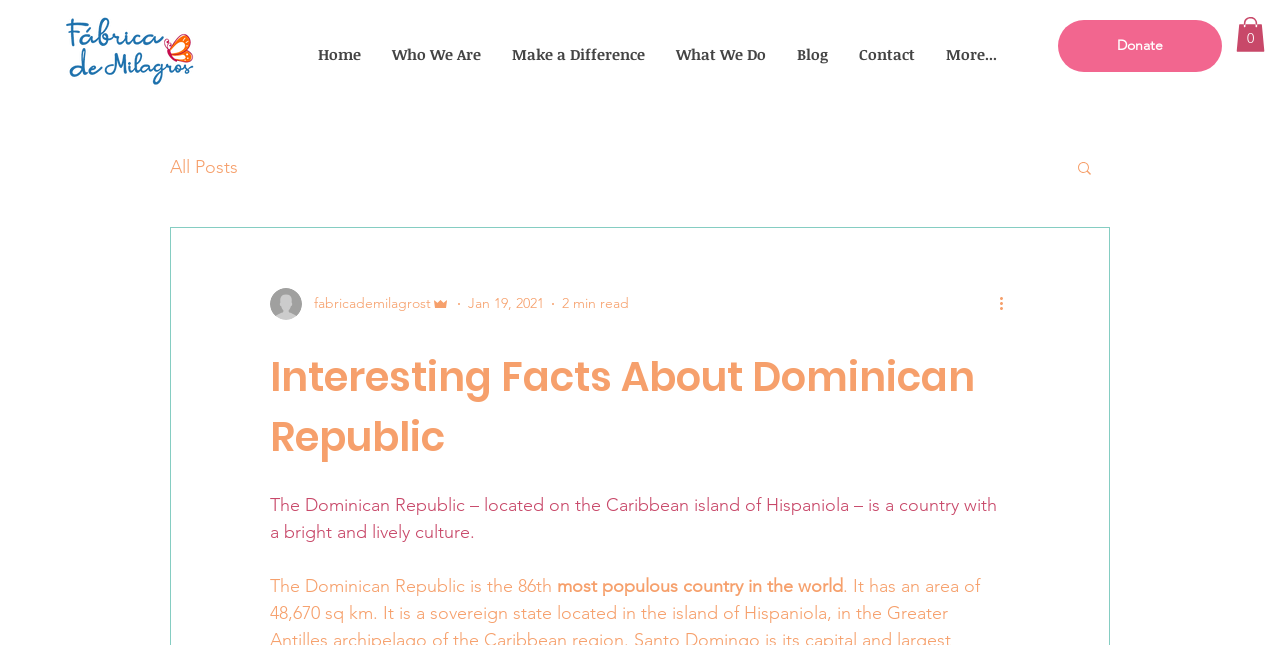Pinpoint the bounding box coordinates of the clickable area needed to execute the instruction: "Read the 'Interesting Facts About Dominican Republic' article". The coordinates should be specified as four float numbers between 0 and 1, i.e., [left, top, right, bottom].

[0.211, 0.537, 0.789, 0.723]